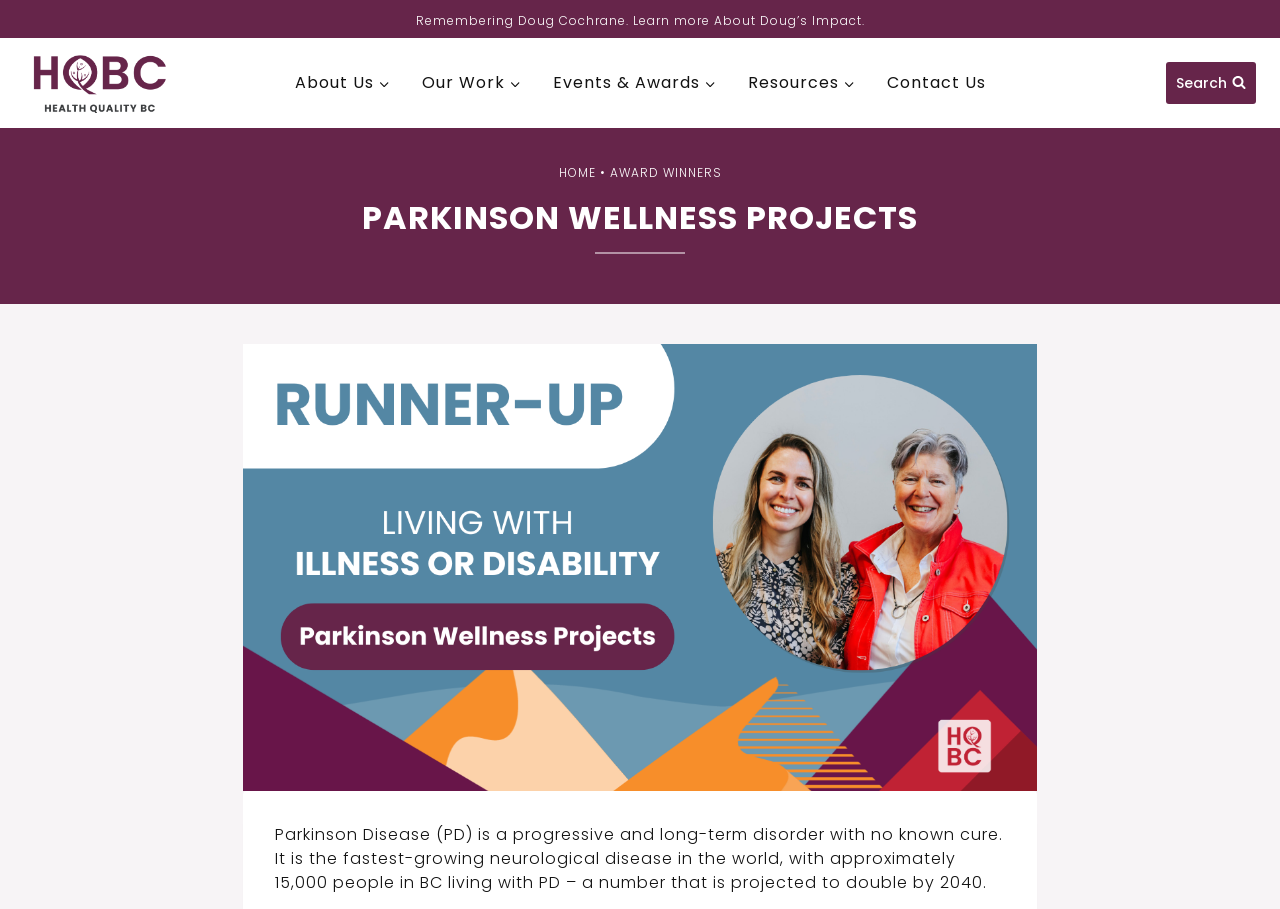Please locate the bounding box coordinates for the element that should be clicked to achieve the following instruction: "Contact Us". Ensure the coordinates are given as four float numbers between 0 and 1, i.e., [left, top, right, bottom].

[0.68, 0.042, 0.782, 0.141]